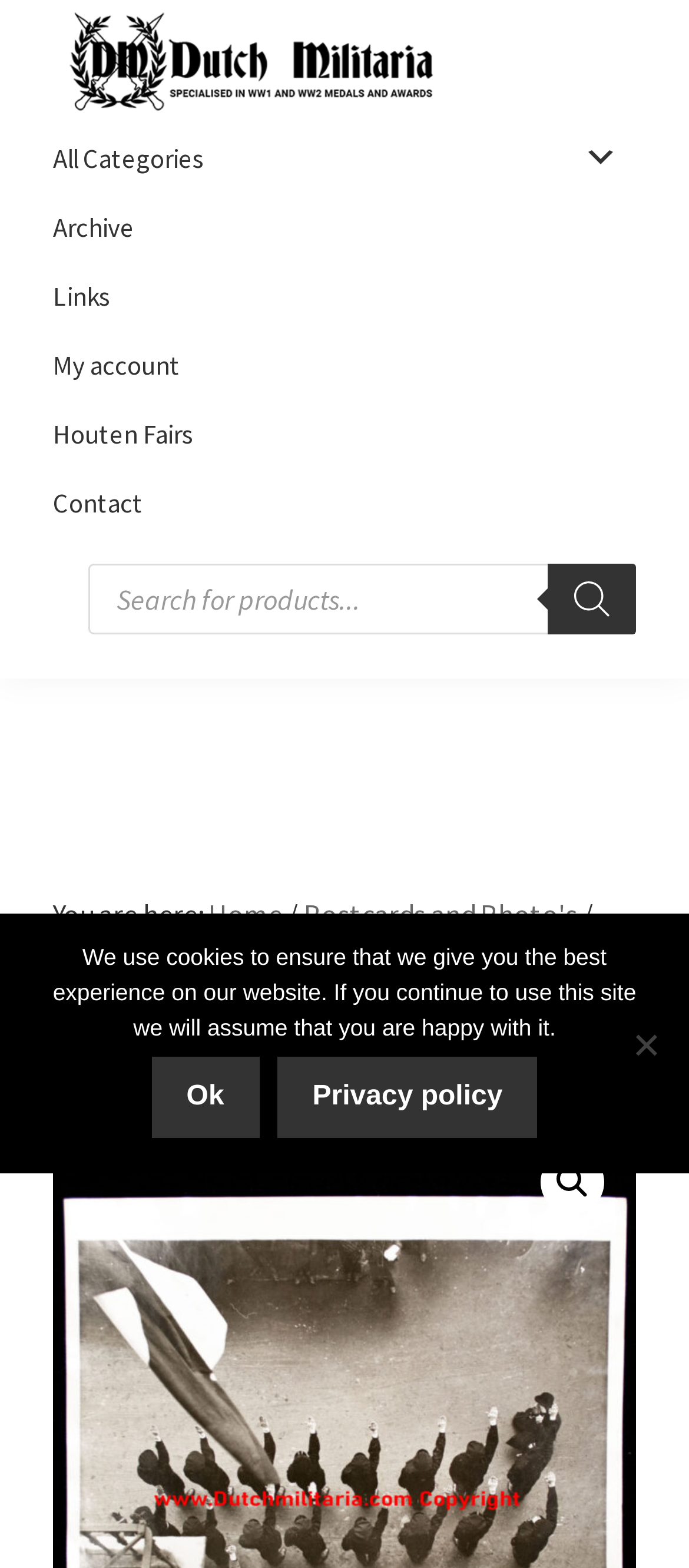Deliver a detailed narrative of the webpage's visual and textual elements.

This webpage appears to be a online store or marketplace specializing in WW1 and WW2 medals and awards, with a focus on Dutch militaria. At the top left corner, there is a logo of "Dutch Militaria" accompanied by a brief description of the website's specialty. Below the logo, there is a main navigation menu with links to various categories, including "All Categories", "Archive", "Links", "My account", "Houten Fairs", and "Contact".

To the right of the navigation menu, there is a search bar with a placeholder text "Products search" and a search button with a magnifying glass icon. Below the search bar, there is a breadcrumb trail showing the current page's location, with links to "Home" and "Postcards and Photo's".

The main content of the page is a photo with a caption "(Photo / NSB) Utrecht 7/1-1933 Congress der Fascisten / Hoisting the flag". The photo is likely the main focus of the page, and the caption provides context about the image.

At the bottom of the page, there is a cookie notice dialog with a message about the website's use of cookies and options to "Ok" or view the "Privacy policy".